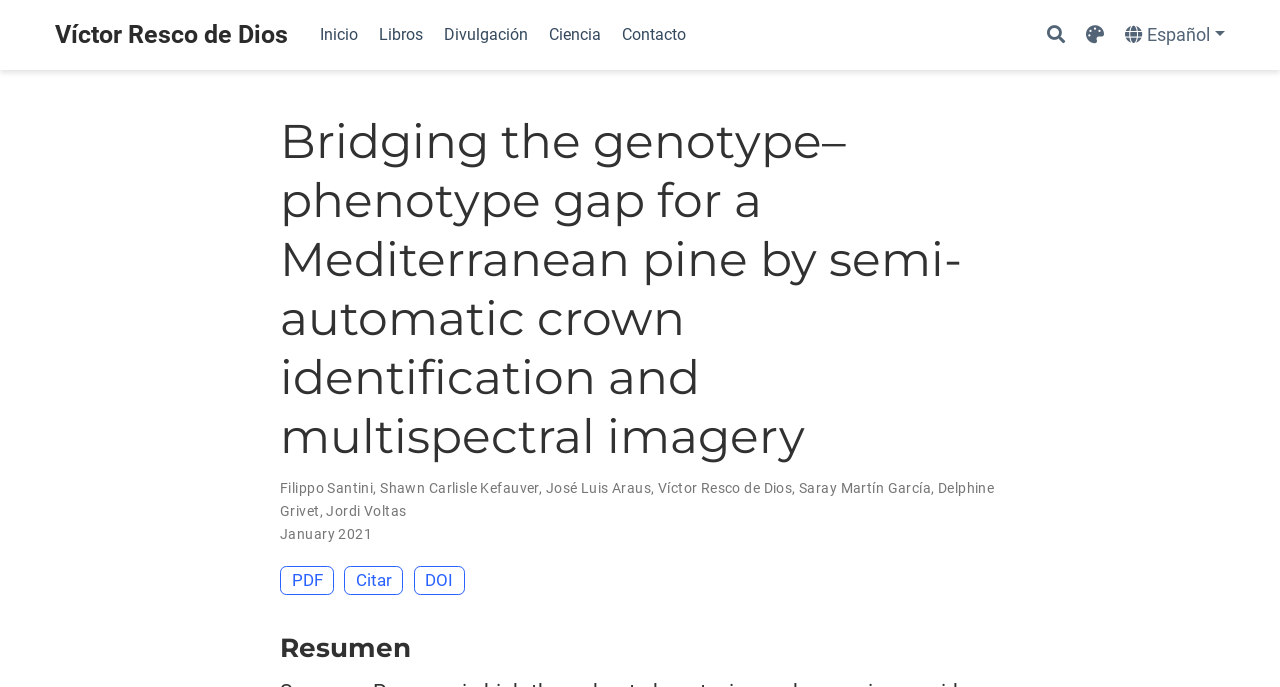Find the bounding box coordinates for the area you need to click to carry out the instruction: "Go to the Inicio page". The coordinates should be four float numbers between 0 and 1, indicated as [left, top, right, bottom].

[0.241, 0.021, 0.288, 0.081]